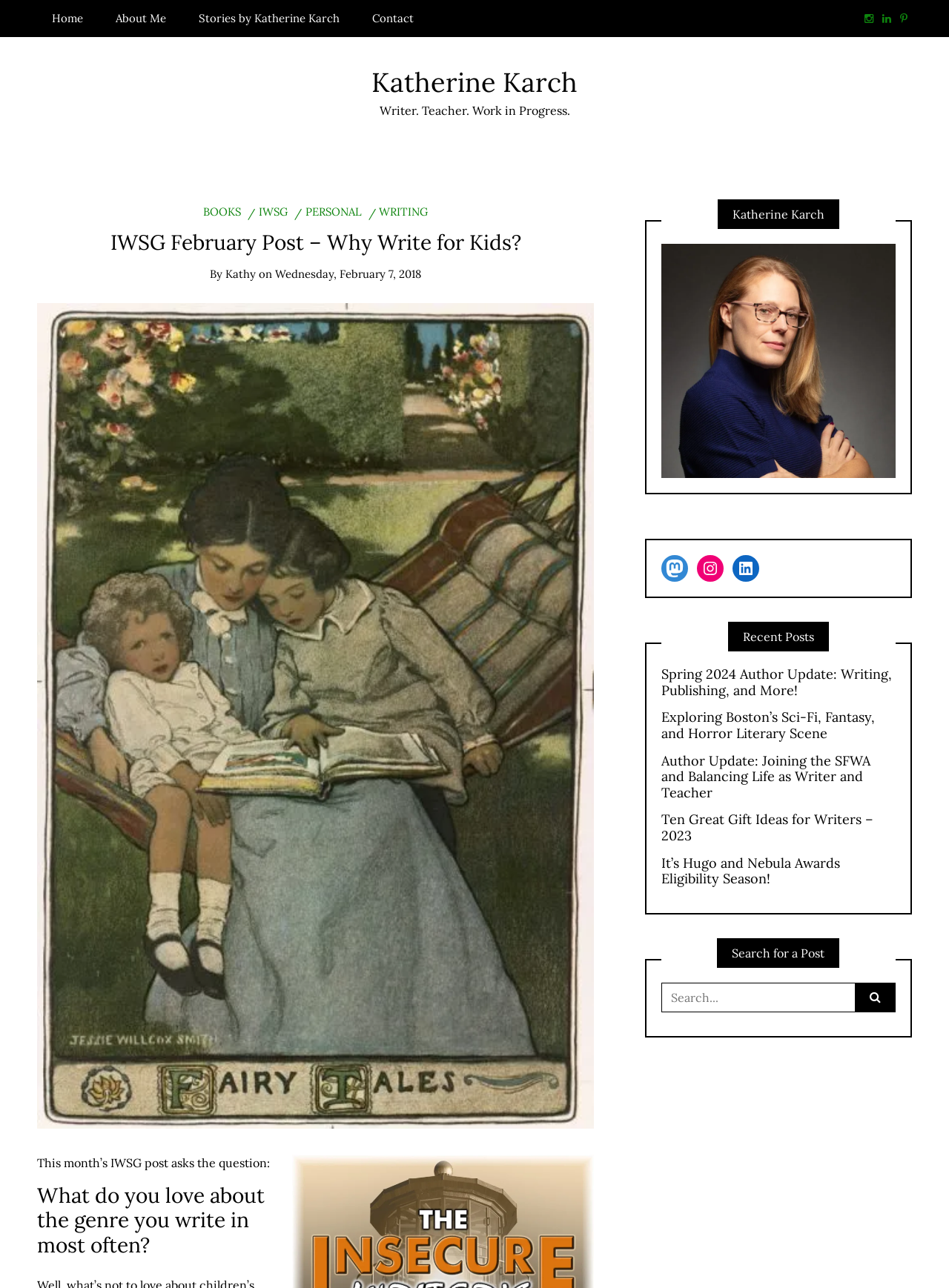Find the bounding box coordinates of the area that needs to be clicked in order to achieve the following instruction: "read recent post Spring 2024 Author Update". The coordinates should be specified as four float numbers between 0 and 1, i.e., [left, top, right, bottom].

[0.697, 0.517, 0.944, 0.542]